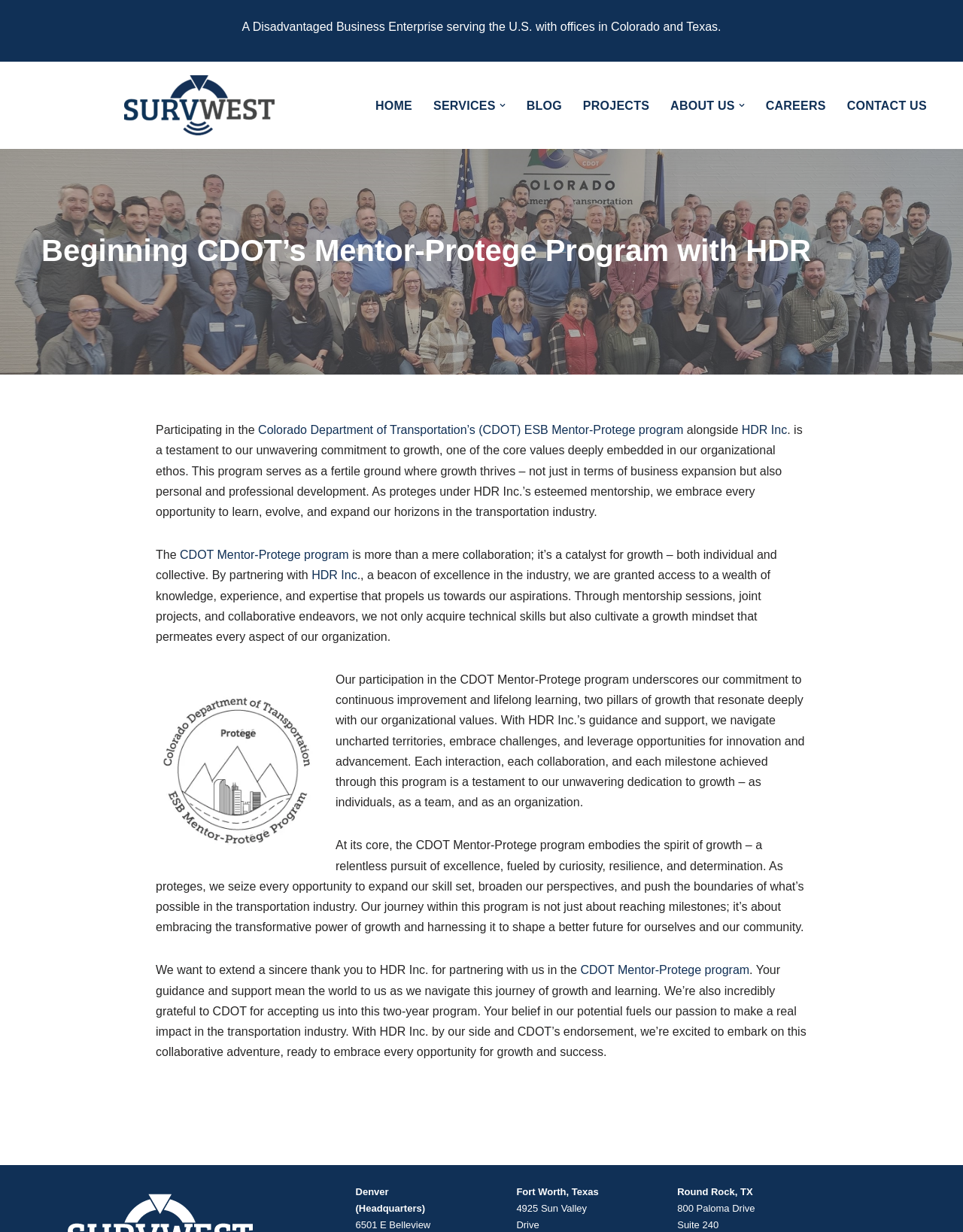Construct a thorough caption encompassing all aspects of the webpage.

This webpage is about SurvWest, LLC's participation in the CDOT's ESB Mentor-Protege program with HDR Inc. At the top, there is a "Skip to content" link, followed by a brief description of the company as a Disadvantaged Business Enterprise serving the U.S. with offices in Colorado and Texas. Below this, there is a main navigation menu with links to "HOME", "SERVICES", "BLOG", "PROJECTS", "ABOUT US", and "CONTACT US".

The main content of the page is an article announcing the company's participation in the CDOT Mentor-Protege program. The article is divided into several paragraphs, with links to "Colorado Department of Transportation's (CDOT) ESB Mentor-Protege program" and "HDR Inc" scattered throughout. The text describes the program as a catalyst for growth, both individual and collective, and expresses the company's commitment to continuous improvement and lifelong learning.

To the left of the article, there is an image related to the CDOT Mentor-Protege program with HDR. At the bottom of the page, there are three sections with addresses and locations: Denver (Headquarters), Fort Worth, Texas, and Round Rock, TX.

Overall, the webpage is focused on announcing the company's participation in the CDOT Mentor-Protege program and expressing its commitment to growth and learning.